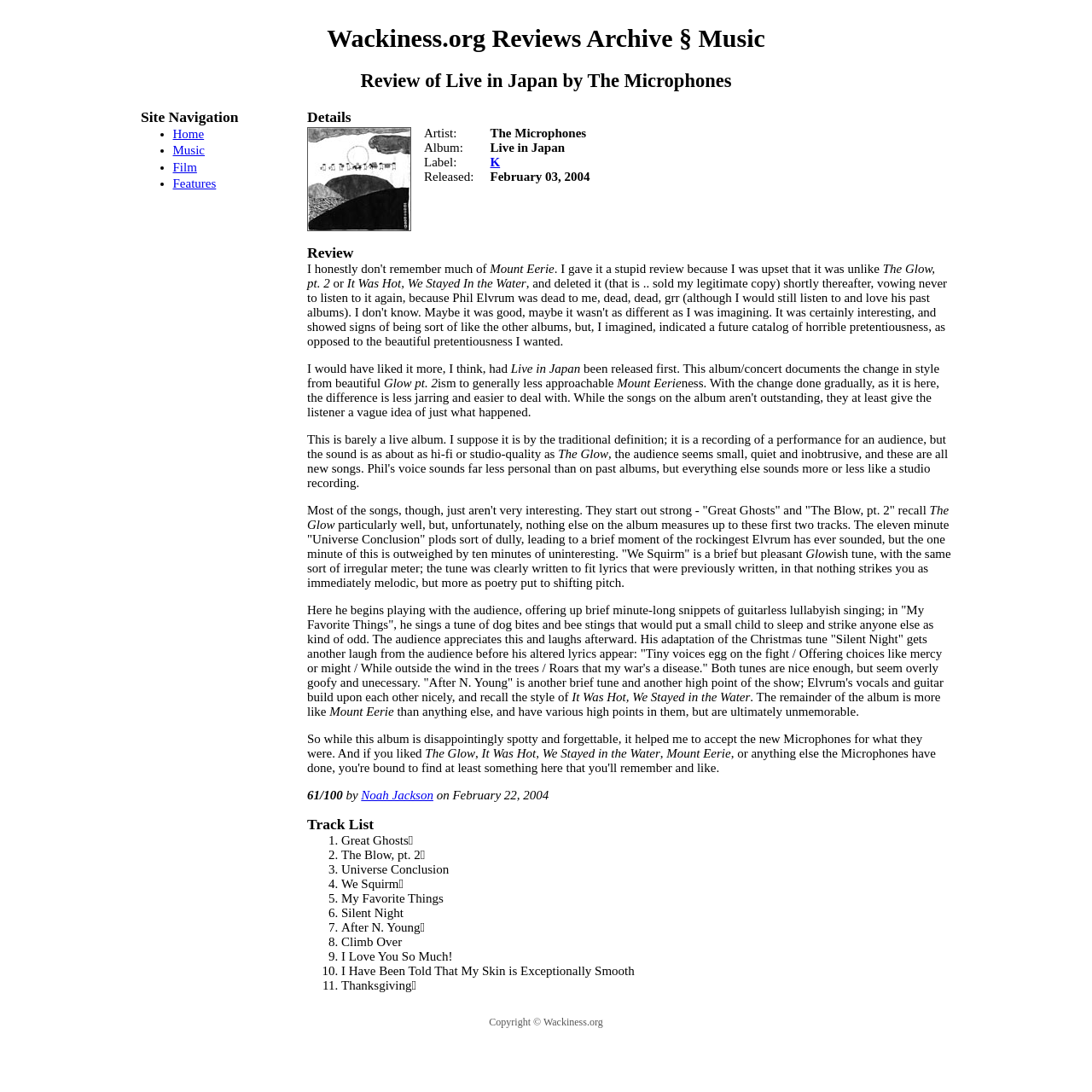Provide a short answer using a single word or phrase for the following question: 
What is the fifth track on the album?

My Favorite Things